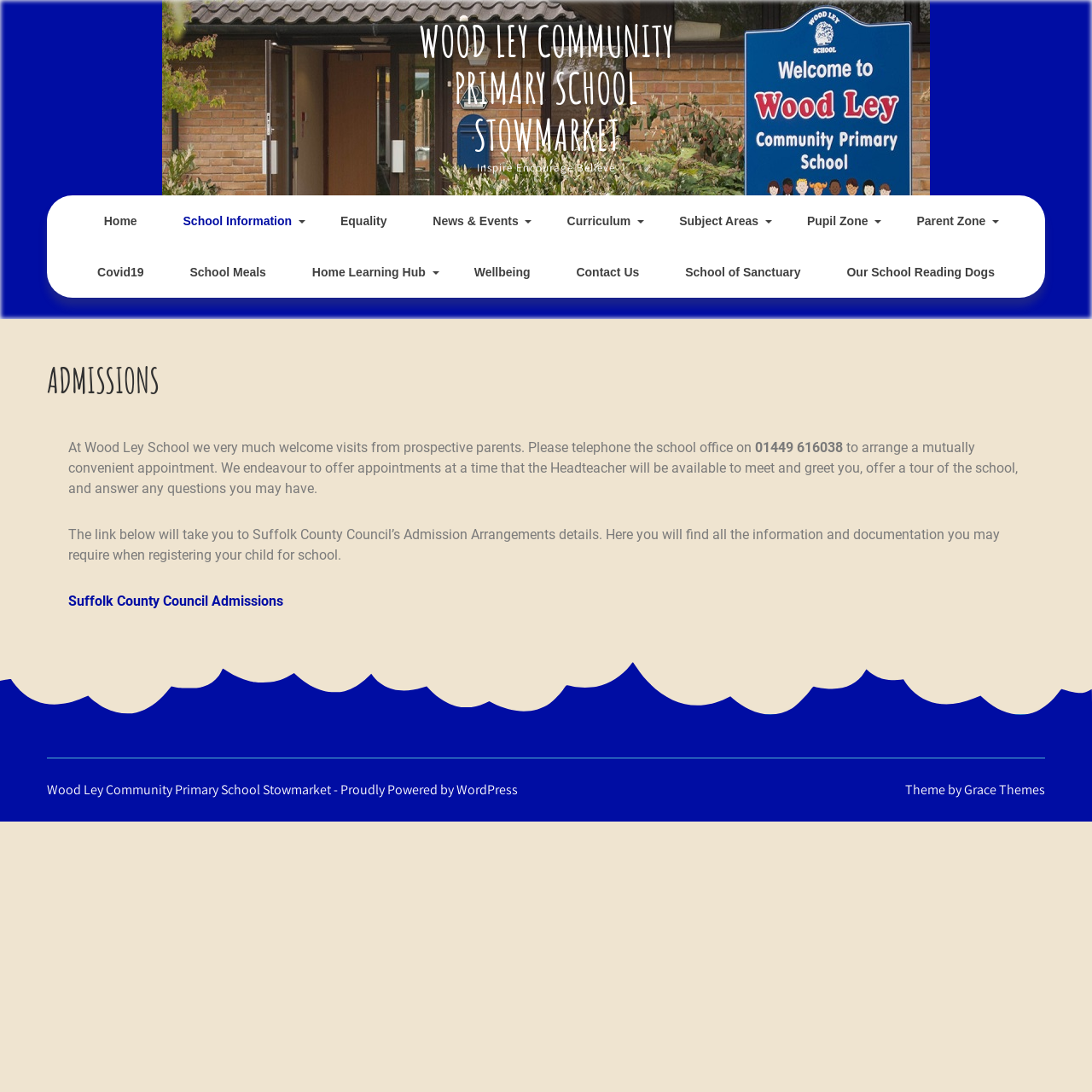Answer the question using only one word or a concise phrase: What is the name of the school?

Wood Ley Community Primary School